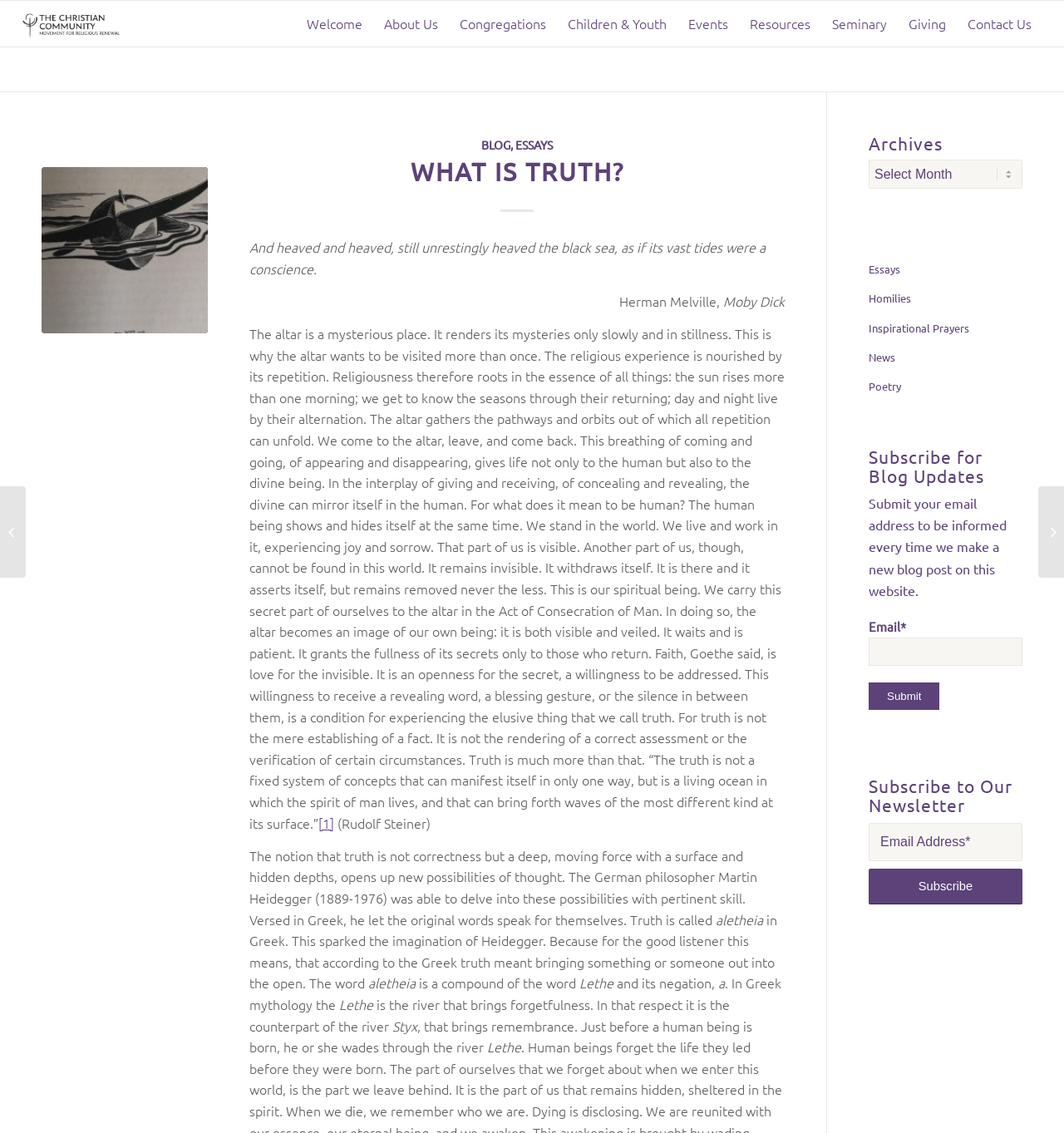Find the bounding box coordinates for the element that must be clicked to complete the instruction: "Visit the 'About Us' page". The coordinates should be four float numbers between 0 and 1, indicated as [left, top, right, bottom].

[0.351, 0.001, 0.422, 0.041]